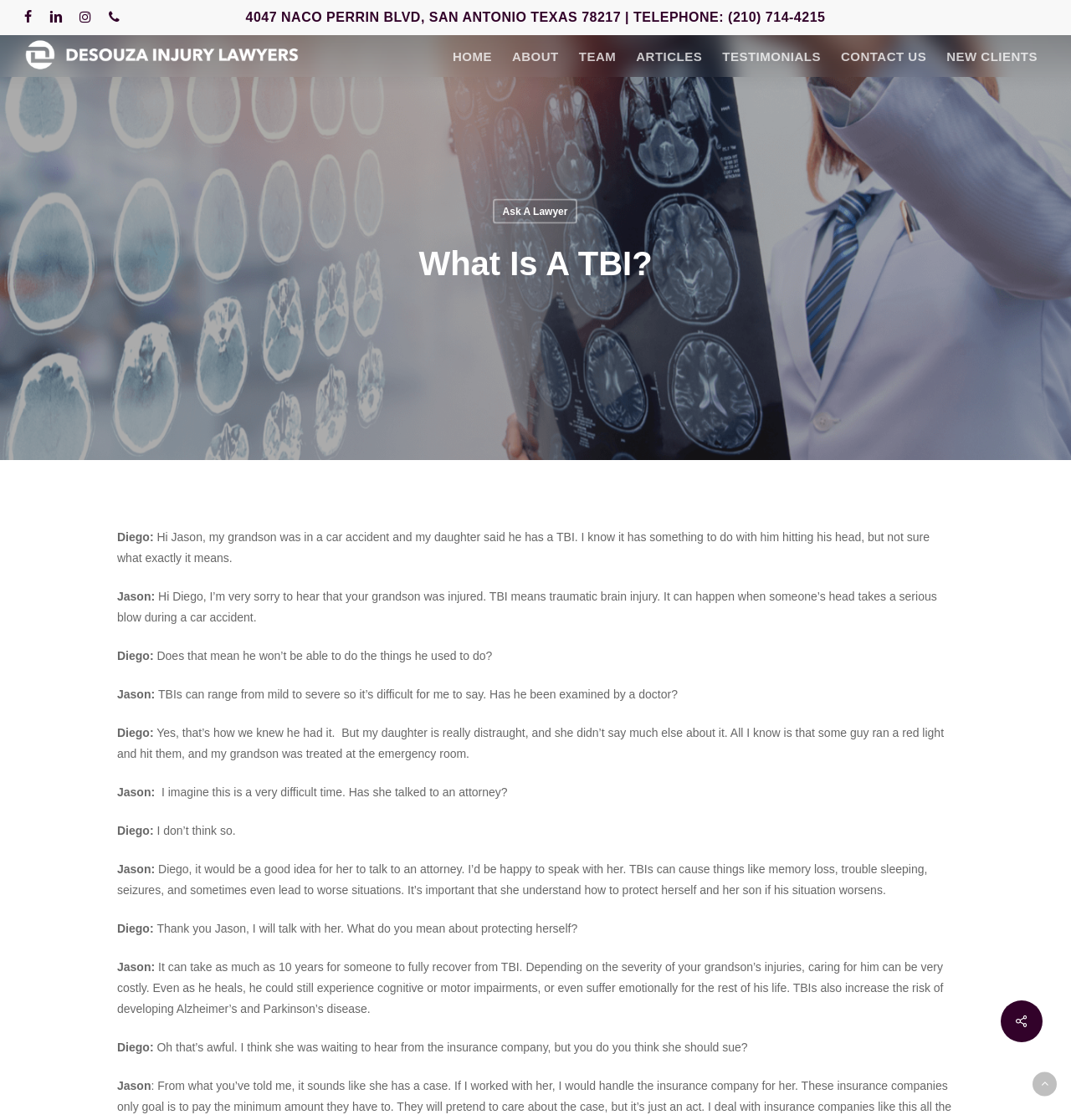Please specify the bounding box coordinates of the clickable region to carry out the following instruction: "Click on the 'NEW CLIENTS' link". The coordinates should be four float numbers between 0 and 1, in the format [left, top, right, bottom].

[0.874, 0.044, 0.978, 0.056]